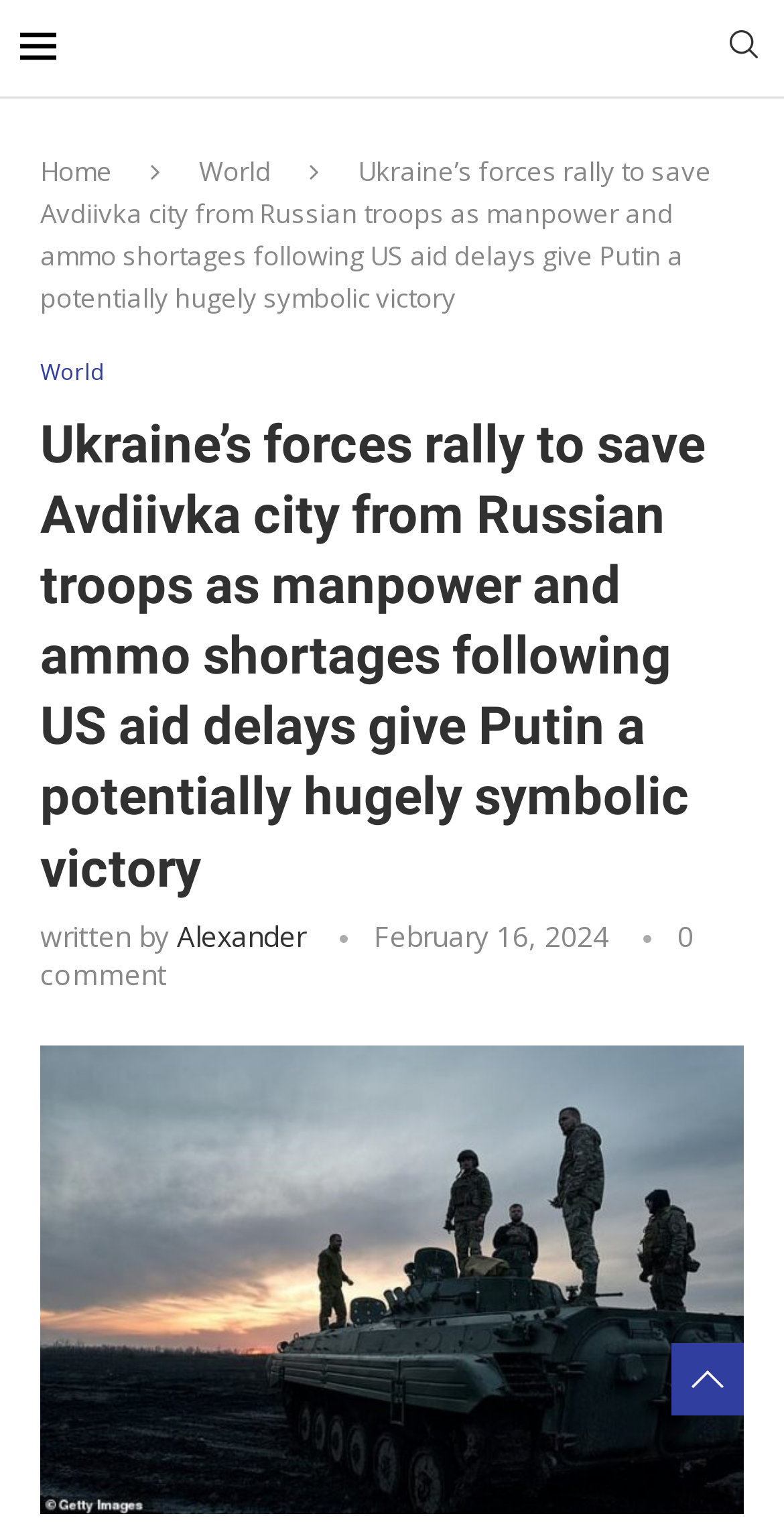Identify and provide the title of the webpage.

Ukraine’s forces rally to save Avdiivka city from Russian troops as manpower and ammo shortages following US aid delays give Putin a potentially hugely symbolic victory